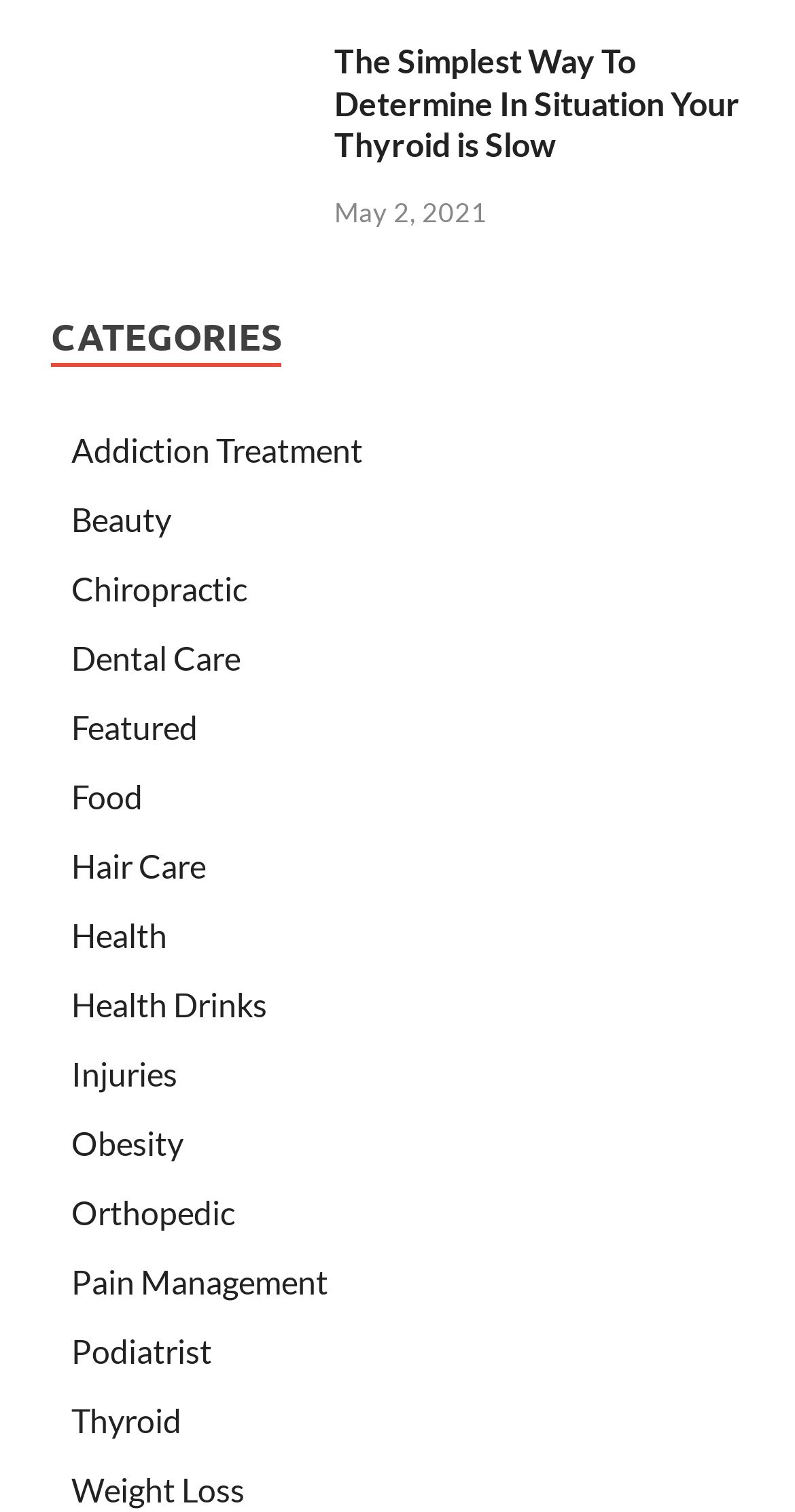What is the title of the article?
Please use the image to provide a one-word or short phrase answer.

The Simplest Way To Determine In Situation Your Thyroid is Slow